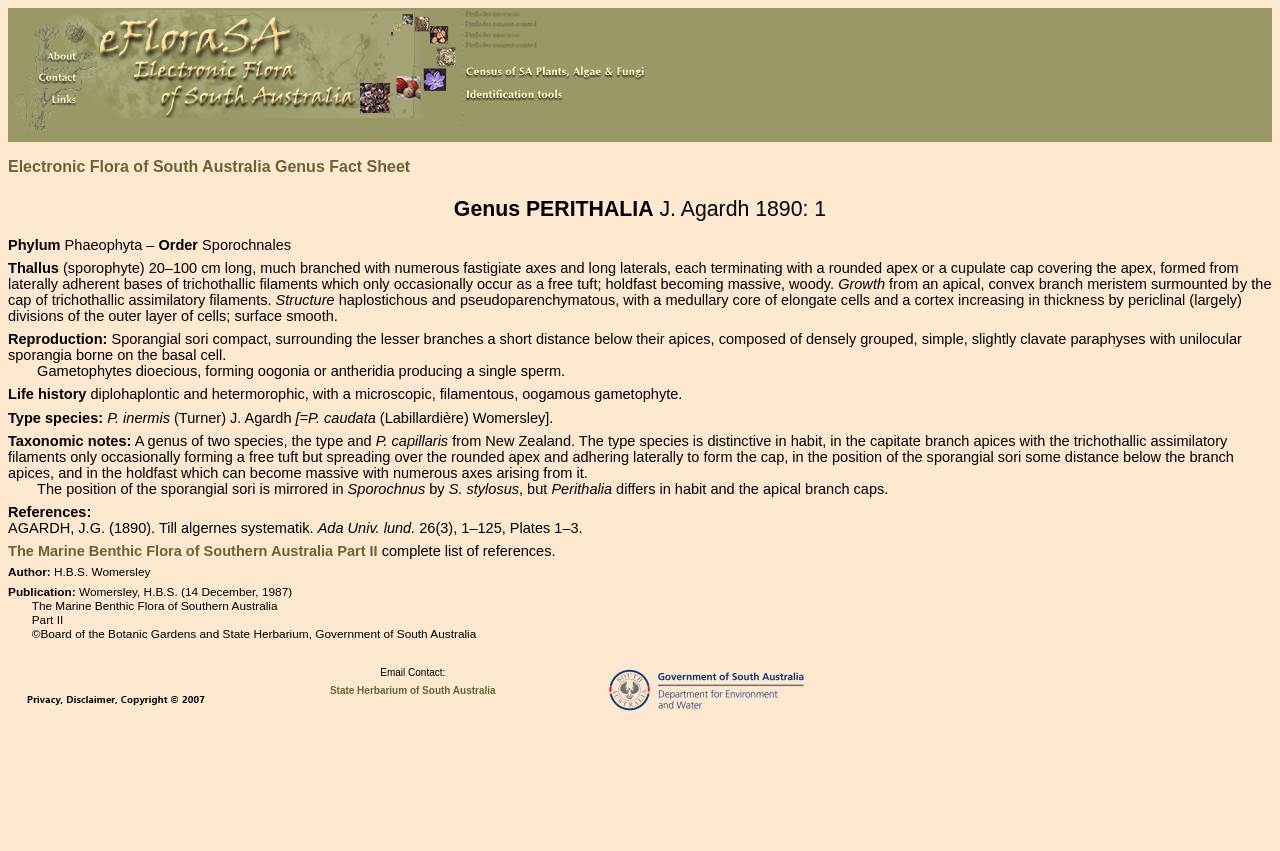Please identify the bounding box coordinates of the element that needs to be clicked to execute the following command: "Explore Census of SA Plants, Algae & Fungi". Provide the bounding box using four float numbers between 0 and 1, formatted as [left, top, right, bottom].

[0.359, 0.079, 0.508, 0.099]